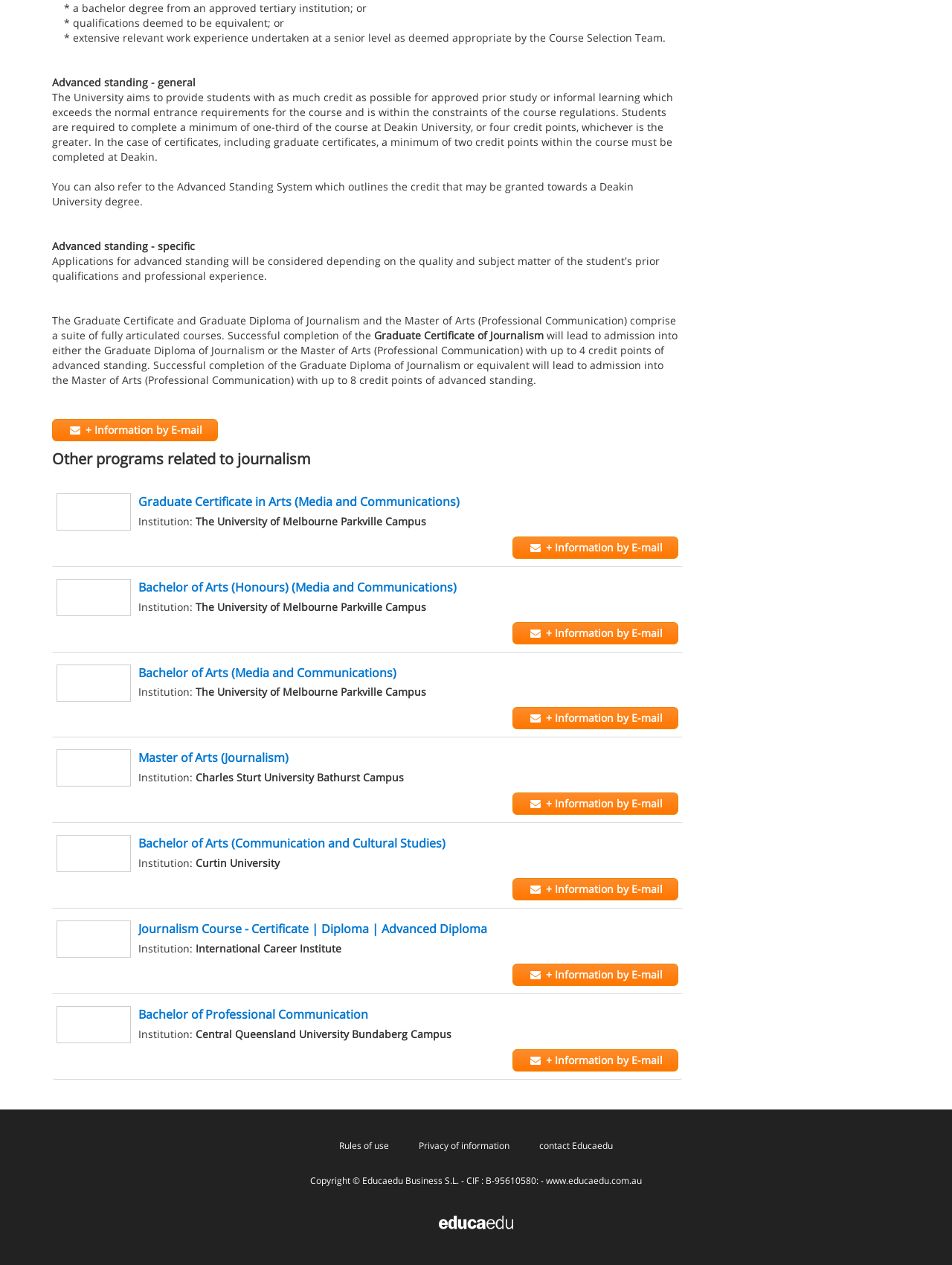Identify the bounding box coordinates for the UI element described by the following text: "weight loss plan". Provide the coordinates as four float numbers between 0 and 1, in the format [left, top, right, bottom].

None